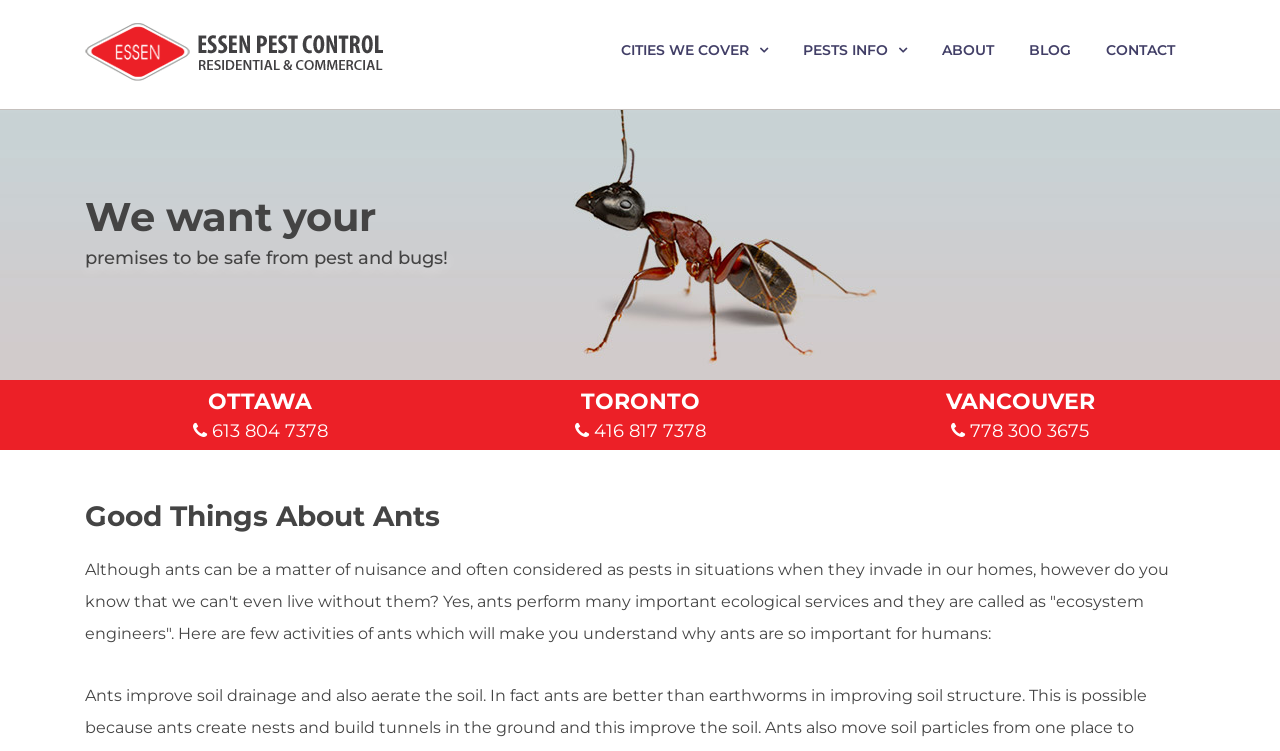What is the role of ants in ecosystems?
Please provide a single word or phrase in response based on the screenshot.

Ecosystem engineers